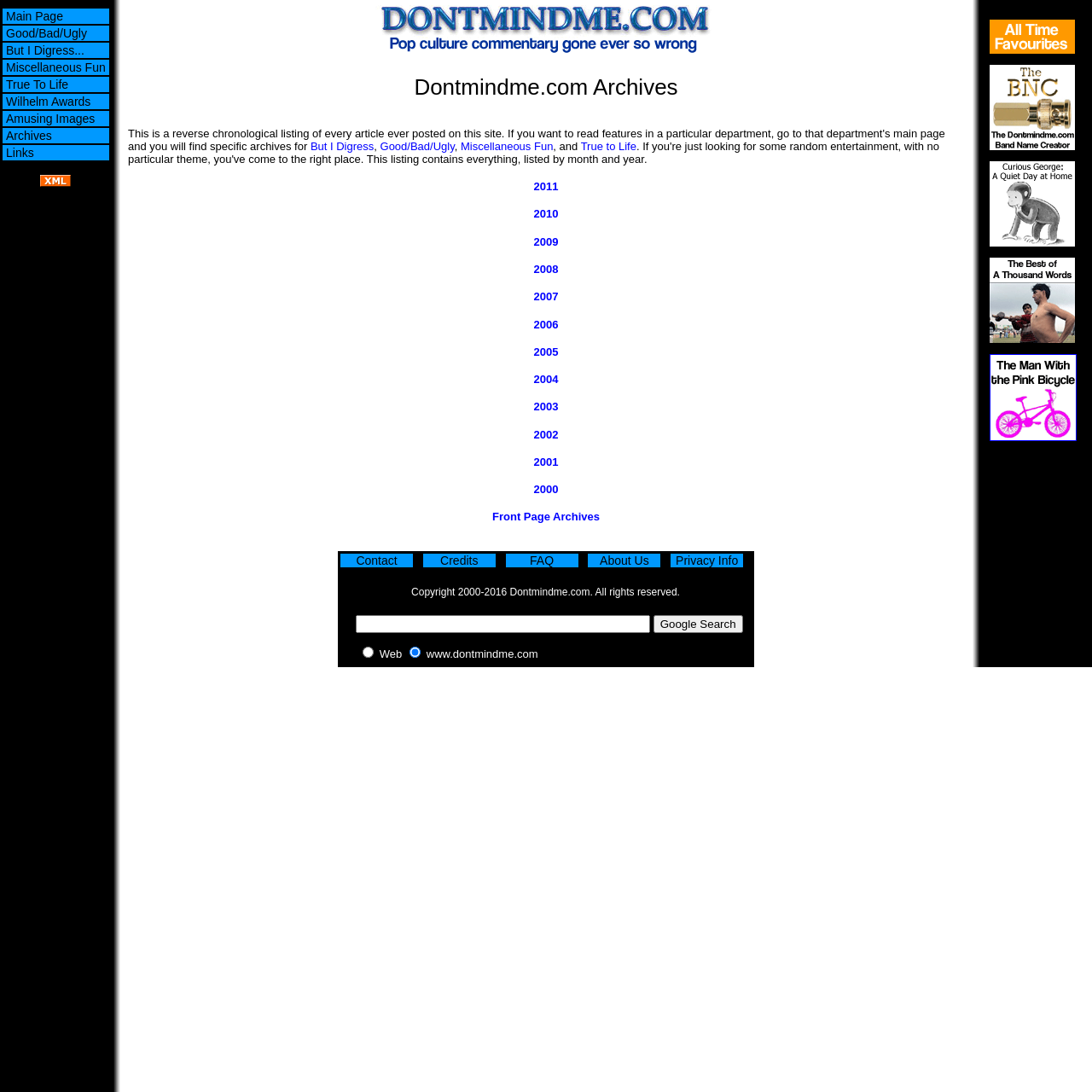What is the title of the article next to the image of Curious George?
Using the image, respond with a single word or phrase.

Curious George: A Quiet Day at Home